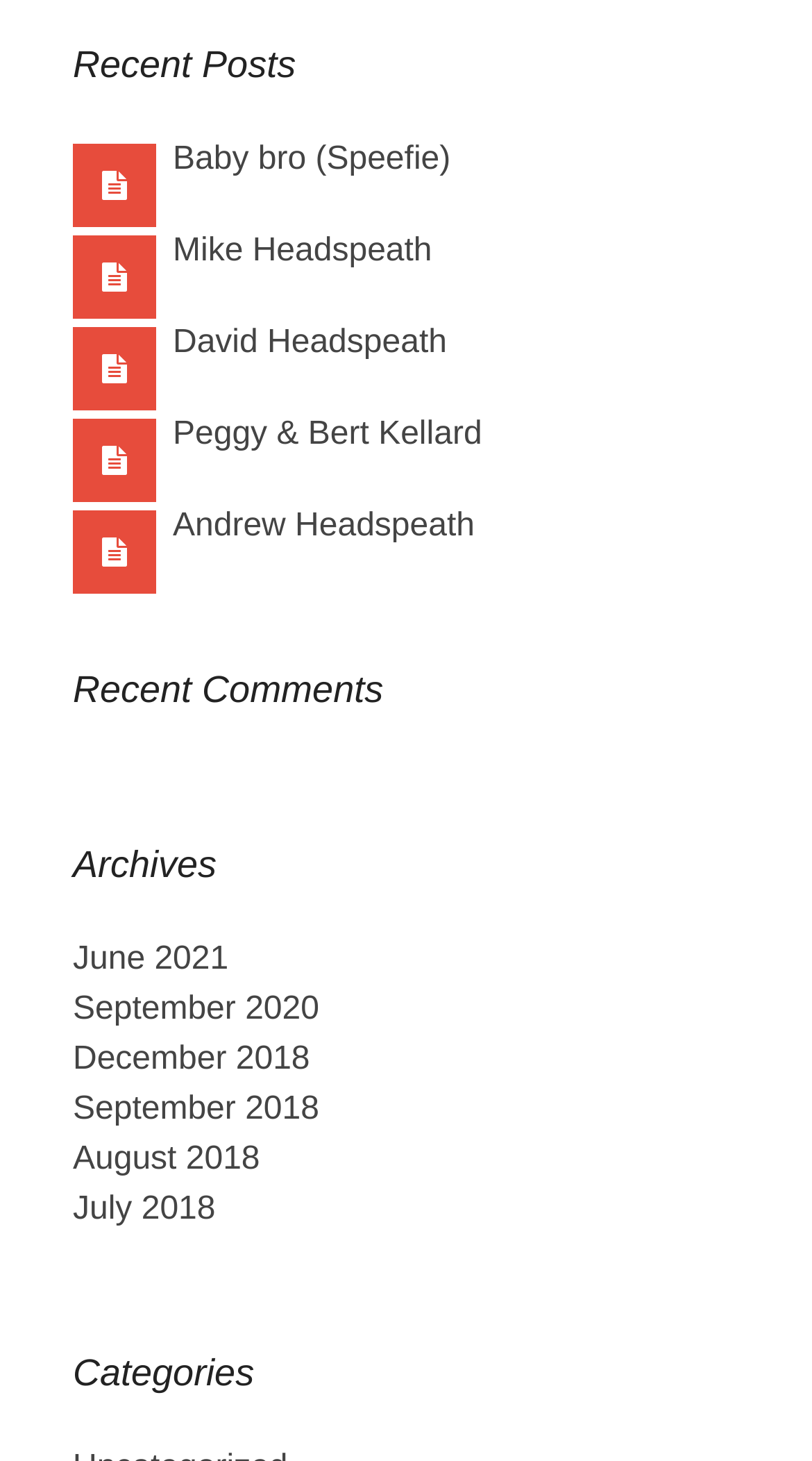What is the name of the last person listed under 'Recent Posts'?
From the screenshot, supply a one-word or short-phrase answer.

Andrew Headspeath